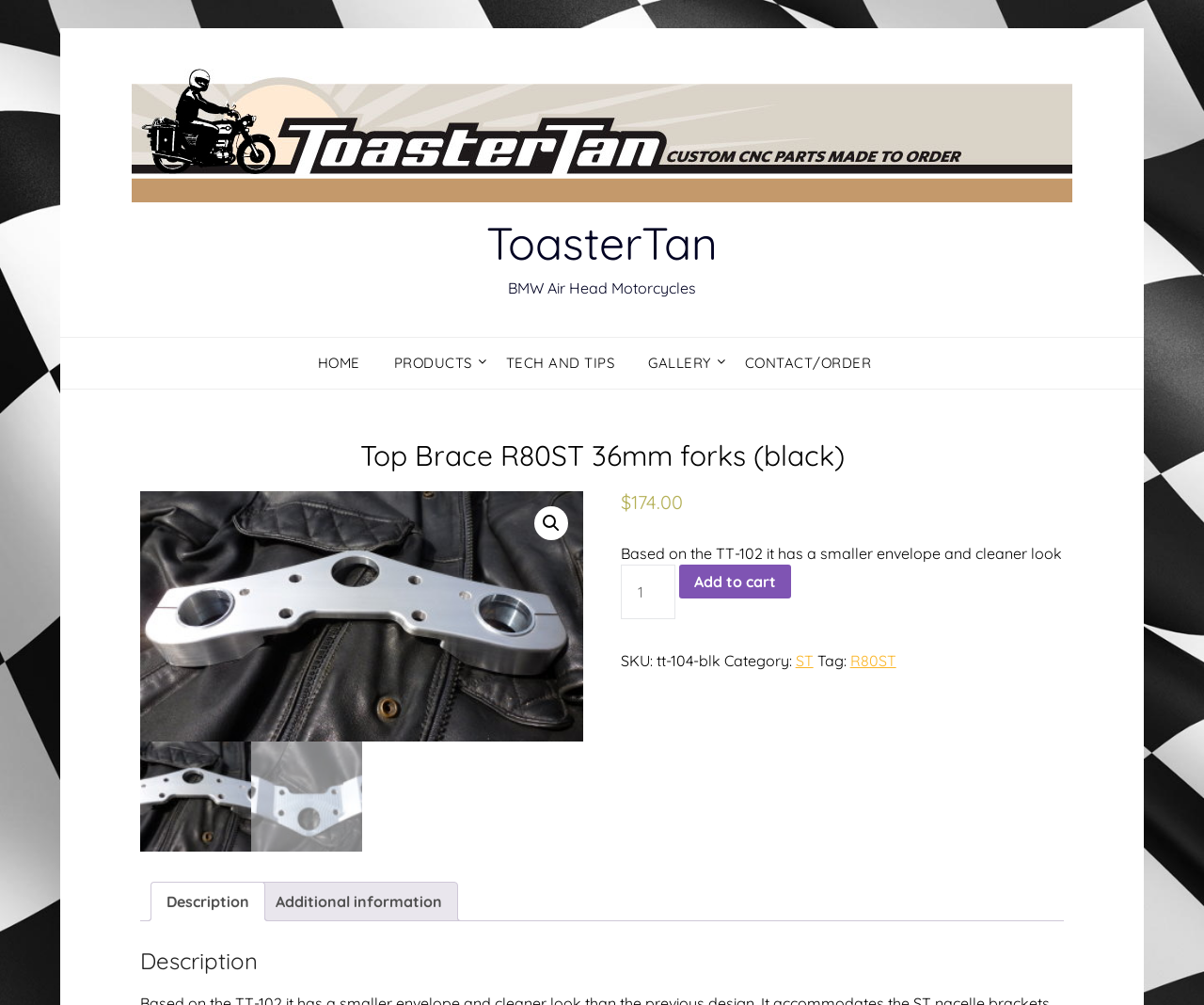Kindly provide the bounding box coordinates of the section you need to click on to fulfill the given instruction: "Go to the HOME page".

[0.264, 0.336, 0.312, 0.387]